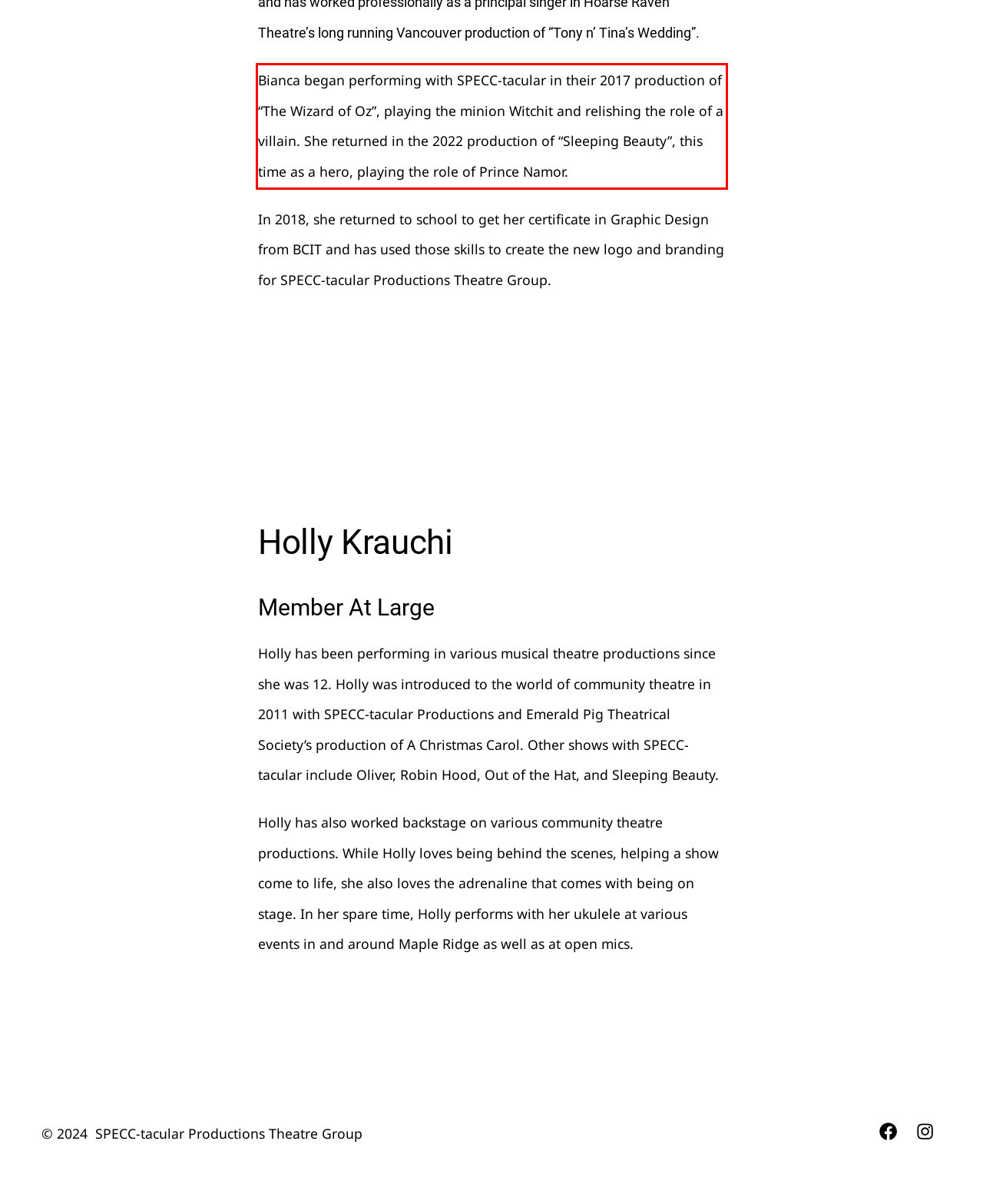Analyze the webpage screenshot and use OCR to recognize the text content in the red bounding box.

Bianca began performing with SPECC-tacular in their 2017 production of “The Wizard of Oz”, playing the minion Witchit and relishing the role of a villain. She returned in the 2022 production of “Sleeping Beauty”, this time as a hero, playing the role of Prince Namor.